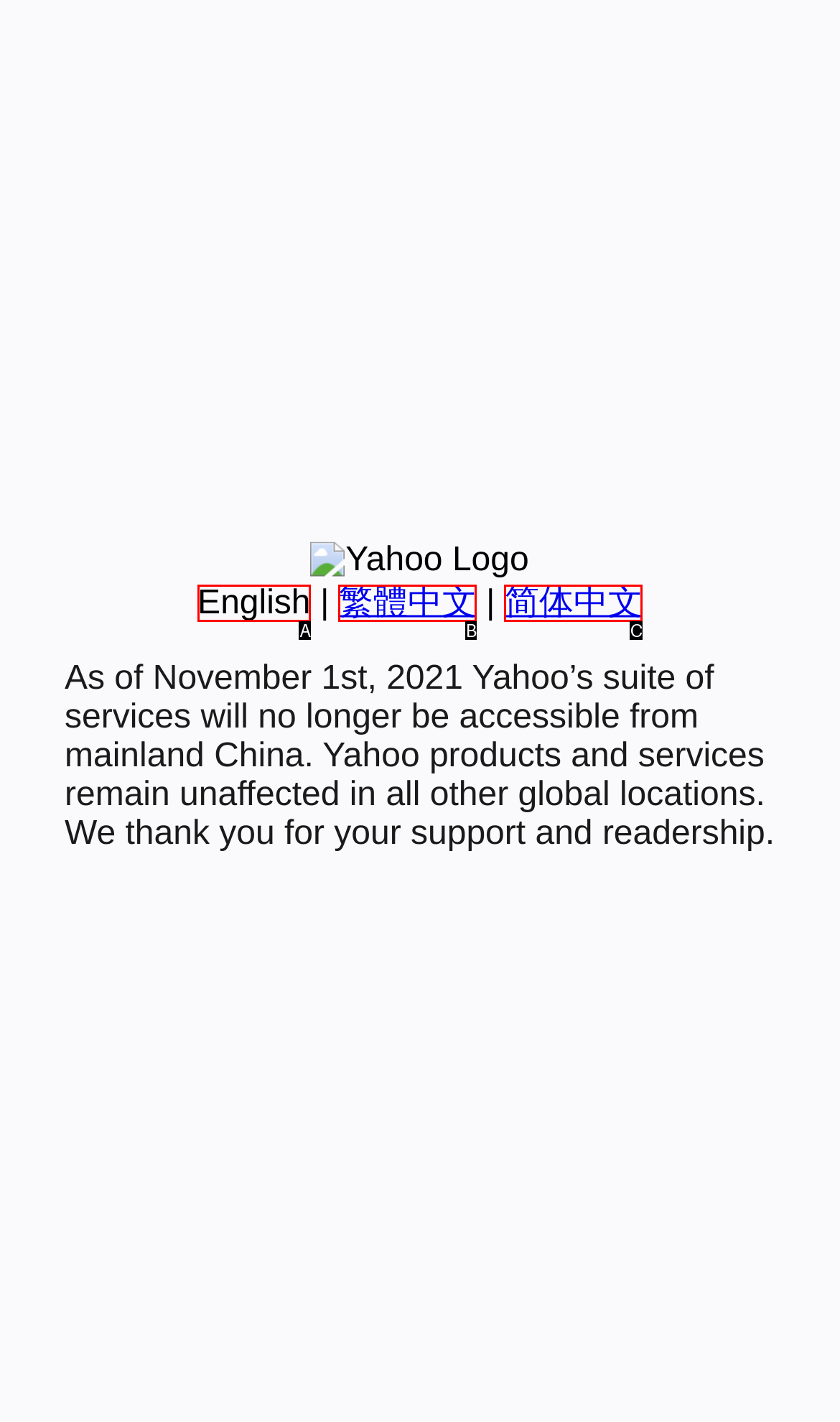Determine which option matches the element description: 繁體中文
Answer using the letter of the correct option.

B